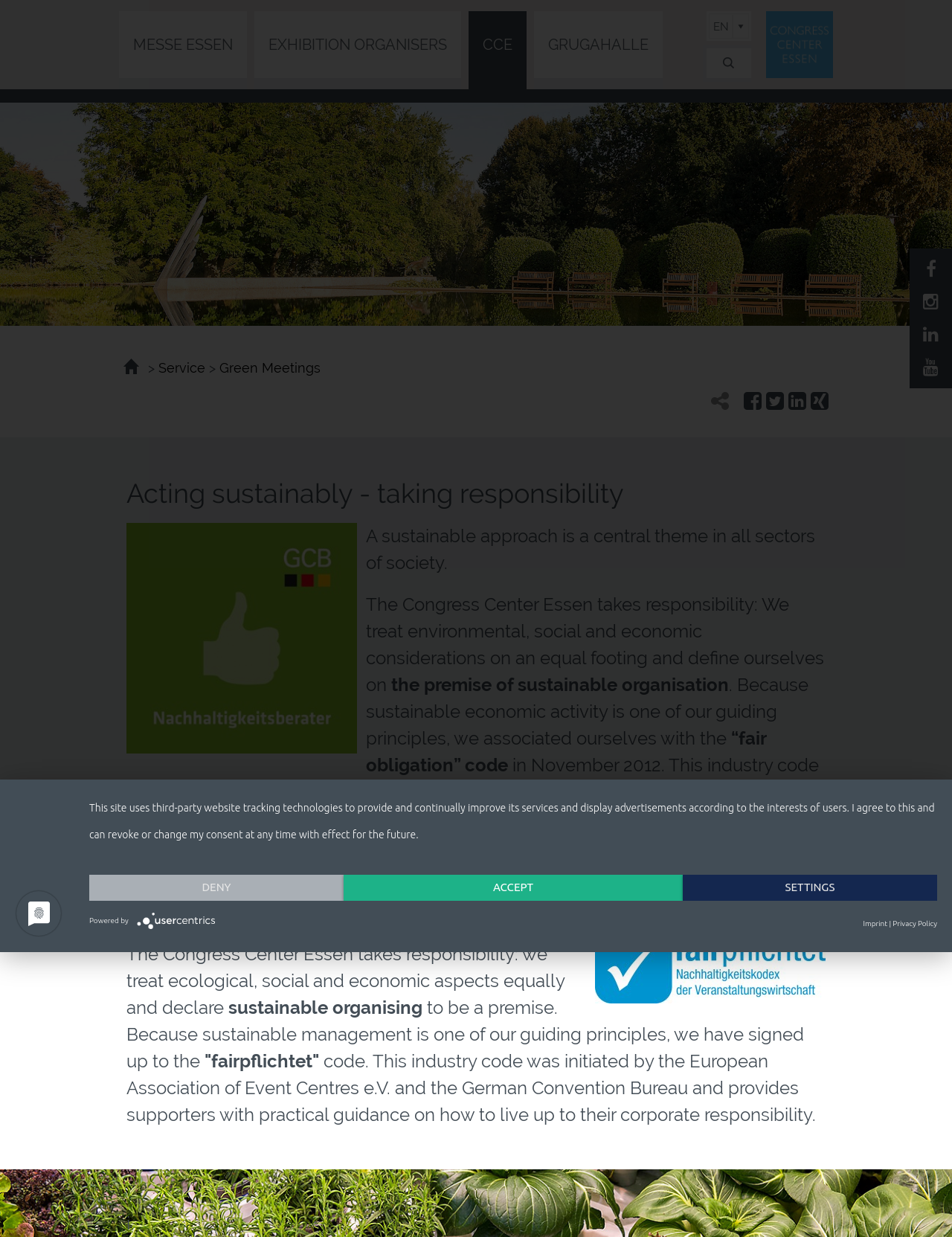Find and provide the bounding box coordinates for the UI element described here: "Associations, organisations, partners, links". The coordinates should be given as four float numbers between 0 and 1: [left, top, right, bottom].

[0.392, 0.023, 0.607, 0.051]